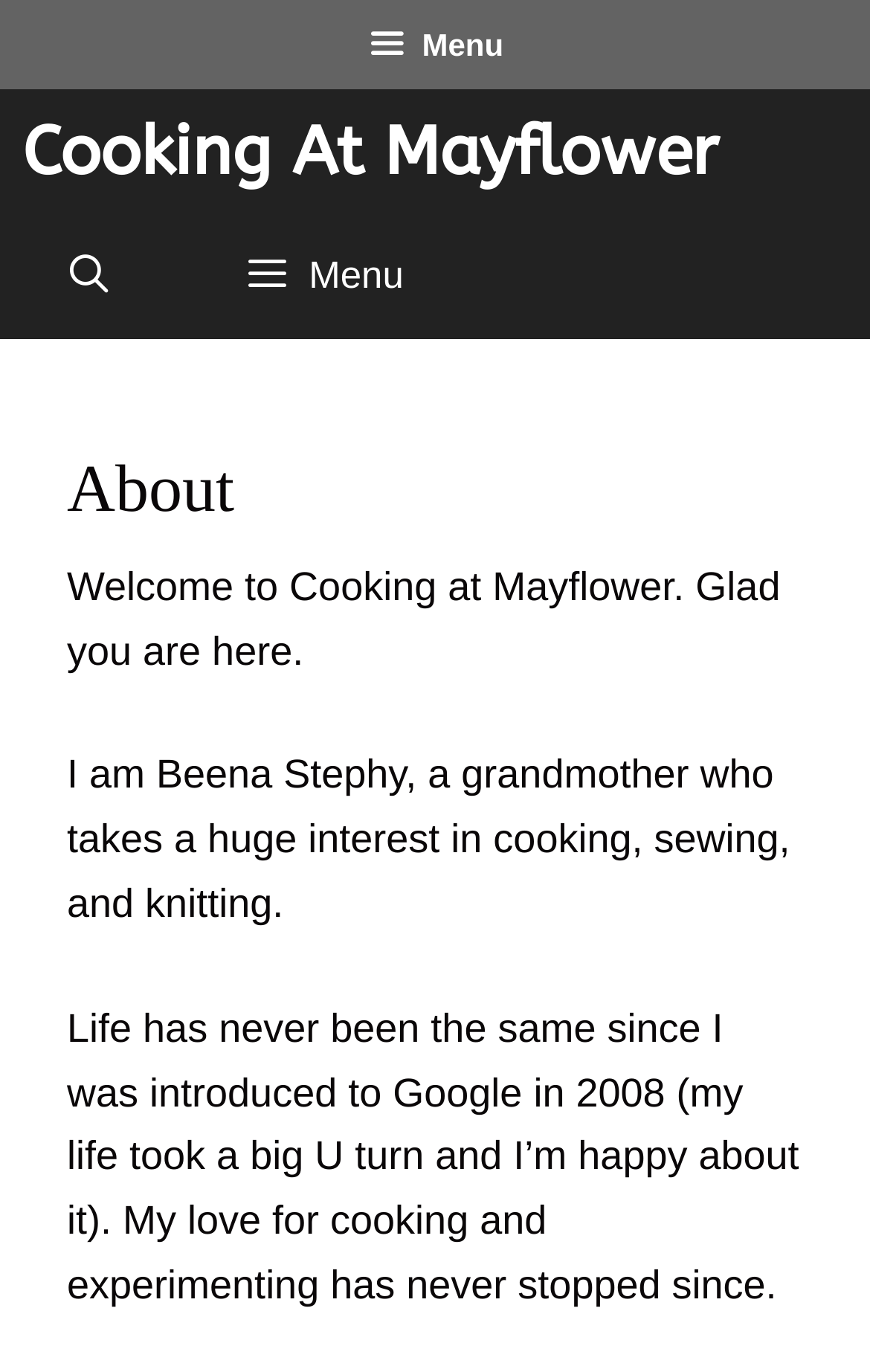Give a one-word or phrase response to the following question: What is the section below the navigation section?

Content